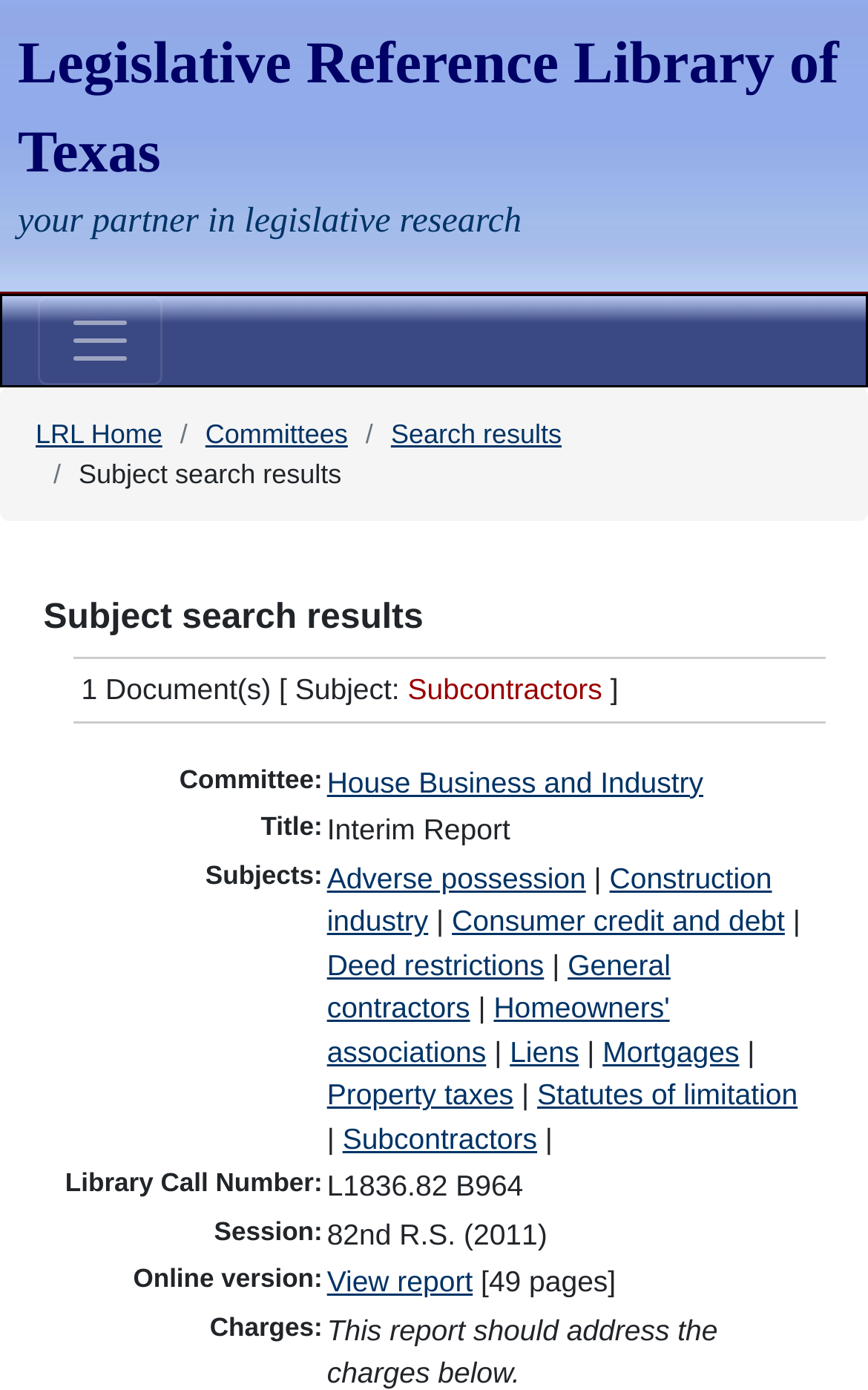Give a complete and precise description of the webpage's appearance.

The webpage is about the Legislative Reference Library, specifically displaying search results for a subject. At the top, there is a link to the Legislative Reference Library of Texas, followed by a "Skip to main content" link and a "Toggle navigation" button. Below these elements, a navigation breadcrumb trail is presented, showing the path from "LRL Home" to "Committees" and finally to "Search results".

The main content area is divided into sections, with a heading "Subject search results" at the top. Below this heading, there is a brief description stating "1 Document(s) [Subject: Subcontractors]". The main section is organized into a table with multiple rows, each containing information about a document. The table columns are labeled "Committee:", "Title:", "Subjects:", "Library Call Number:", "Session:", and "Online version:".

The first row of the table displays the committee name "House Business and Industry" and the title "Interim Report". The subjects column lists multiple topics, including "Adverse possession", "Construction industry", "Consumer credit and debt", and others, with each topic being a clickable link. The subsequent rows of the table provide additional information about the document, including the library call number, session, and an online version link to view the report.

Overall, the webpage presents a detailed search result for a specific subject, providing relevant information about the document, including its committee, title, subjects, and other metadata.